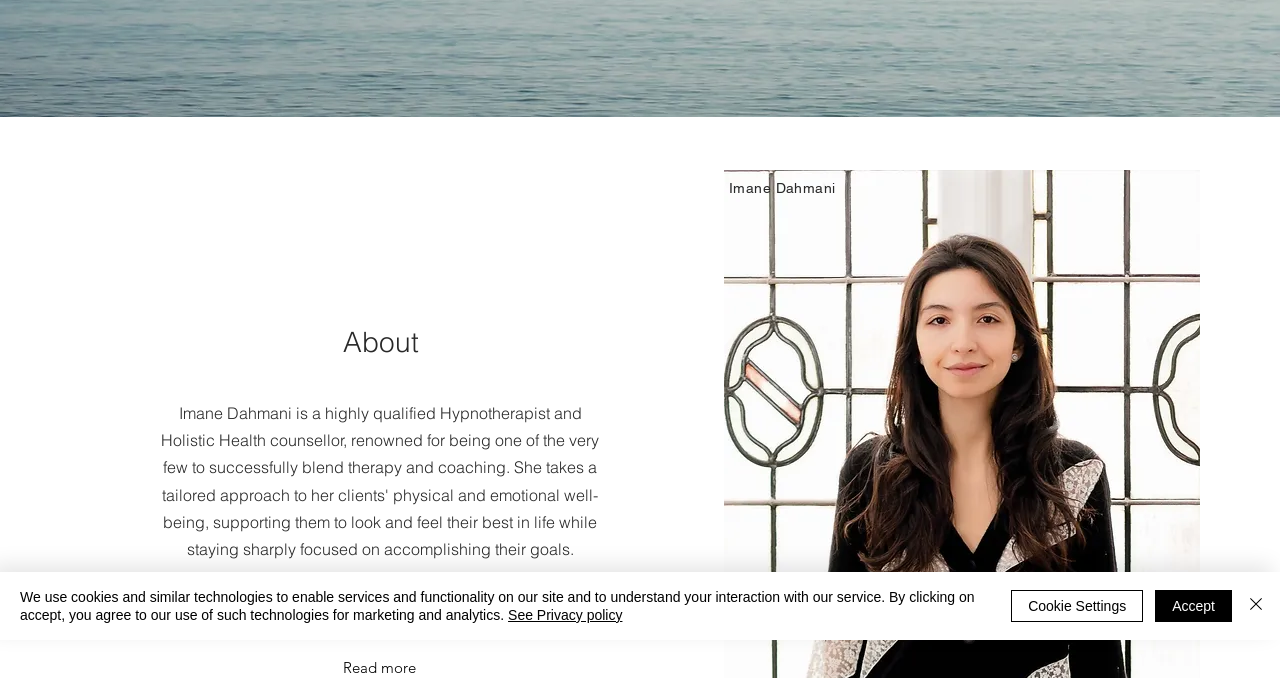Give the bounding box coordinates for the element described by: "See Privacy policy".

[0.397, 0.895, 0.486, 0.919]